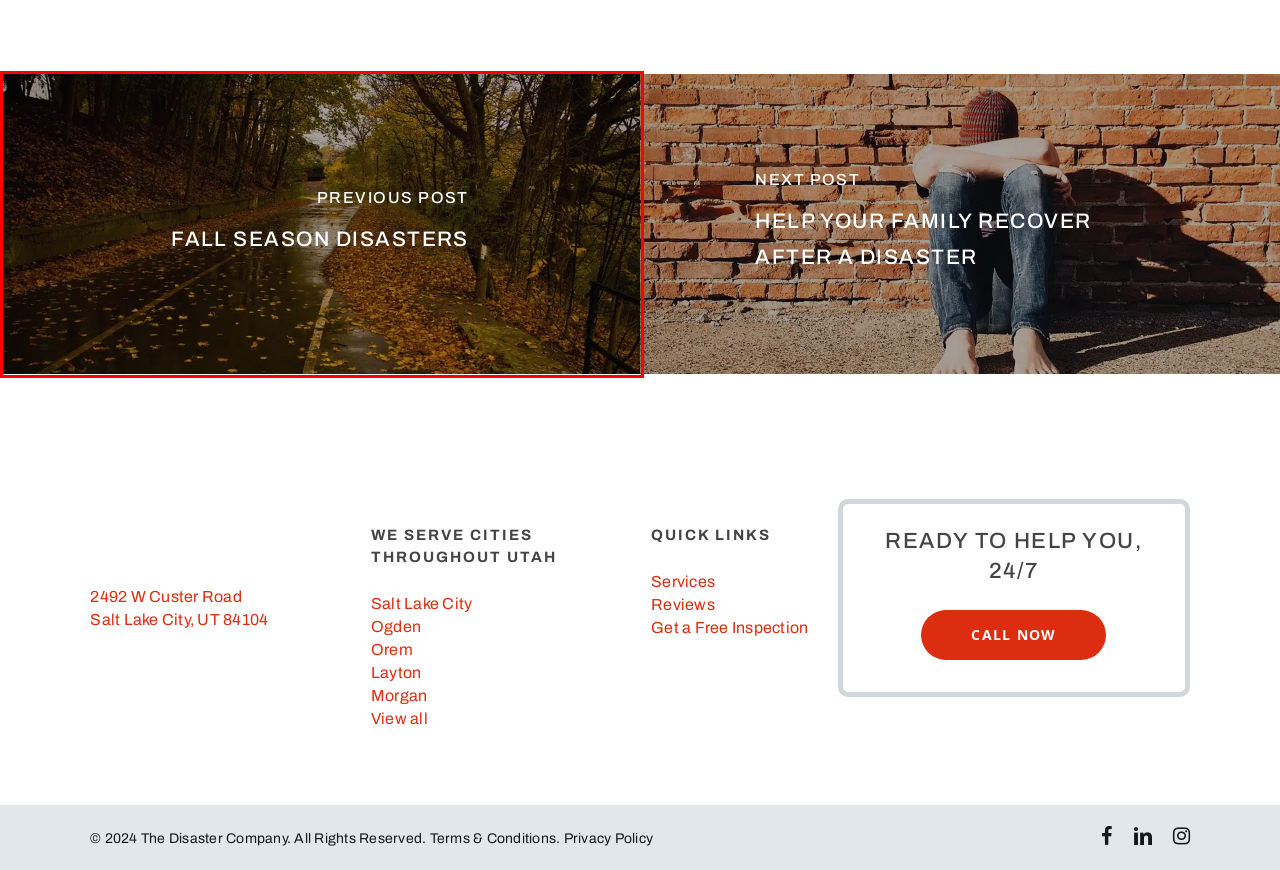You have been given a screenshot of a webpage with a red bounding box around a UI element. Select the most appropriate webpage description for the new webpage that appears after clicking the element within the red bounding box. The choices are:
A. Utah Flood Cleanup | Flood Restoration and Repair
B. Storm Cleanup and Damage Restoration Company
C. Fall Season Disasters - The Disaster Company
D. About Us | The Disaster Company
E. Help Your Family Recover After a Disaster - The Disaster Company
F. Privacy Policy | The Disaster Company
G. Layton Disaster Cleanup | Flood, Fire, & Mold Restoration
H. Orem Disaster Cleanup | Flood, Fire, & Mold Restoration

C